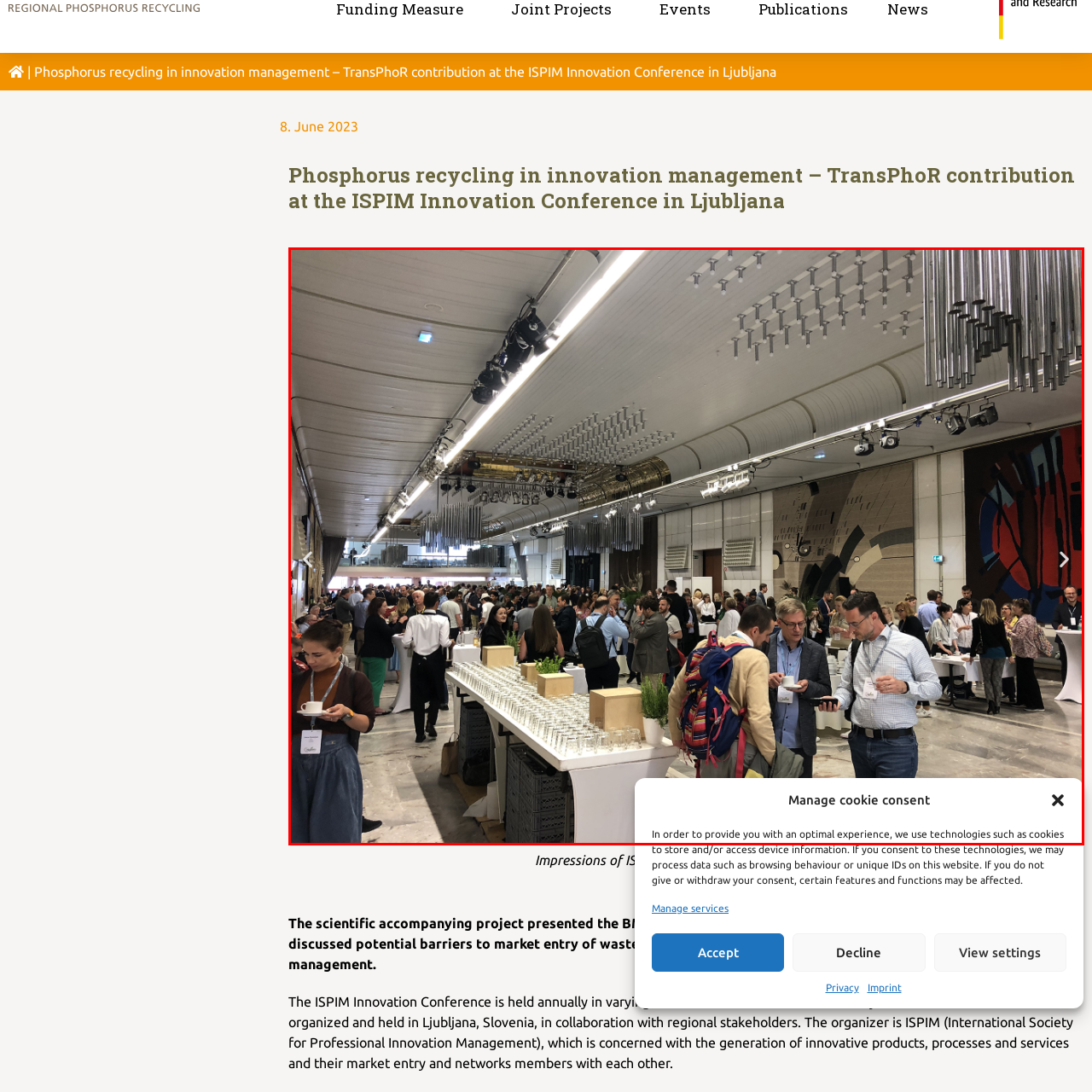What is the atmosphere of the conference?
Look at the area highlighted by the red bounding box and answer the question in detail, drawing from the specifics shown in the image.

The atmosphere of the conference can be described as vibrant because the caption mentions that the individuals converse, showcasing a vibrant atmosphere of networking and collaboration. This suggests that the conference has a lively and energetic atmosphere.